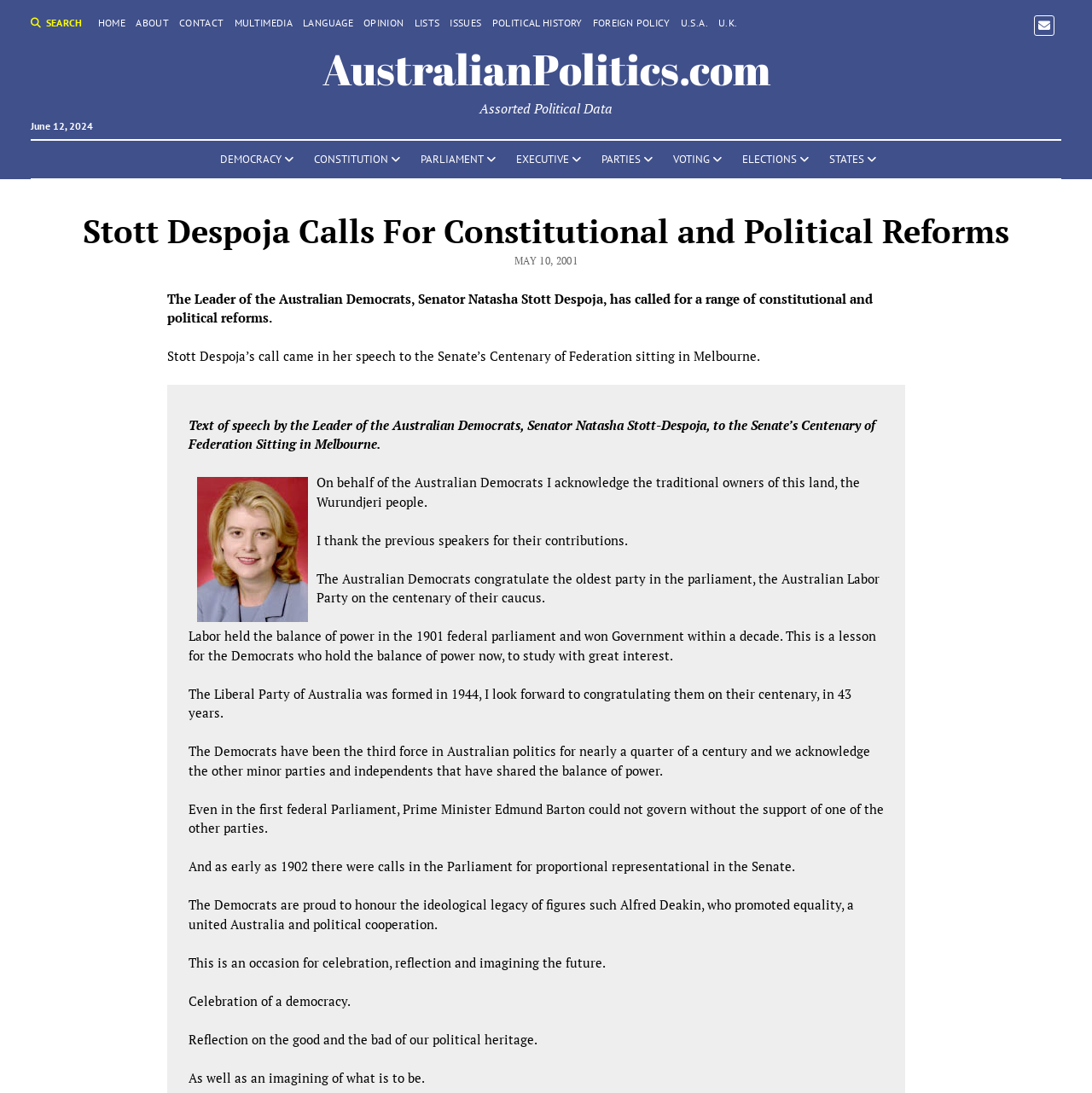Provide the bounding box coordinates for the UI element described in this sentence: "POLITICAL HISTORY". The coordinates should be four float values between 0 and 1, i.e., [left, top, right, bottom].

[0.45, 0.014, 0.533, 0.028]